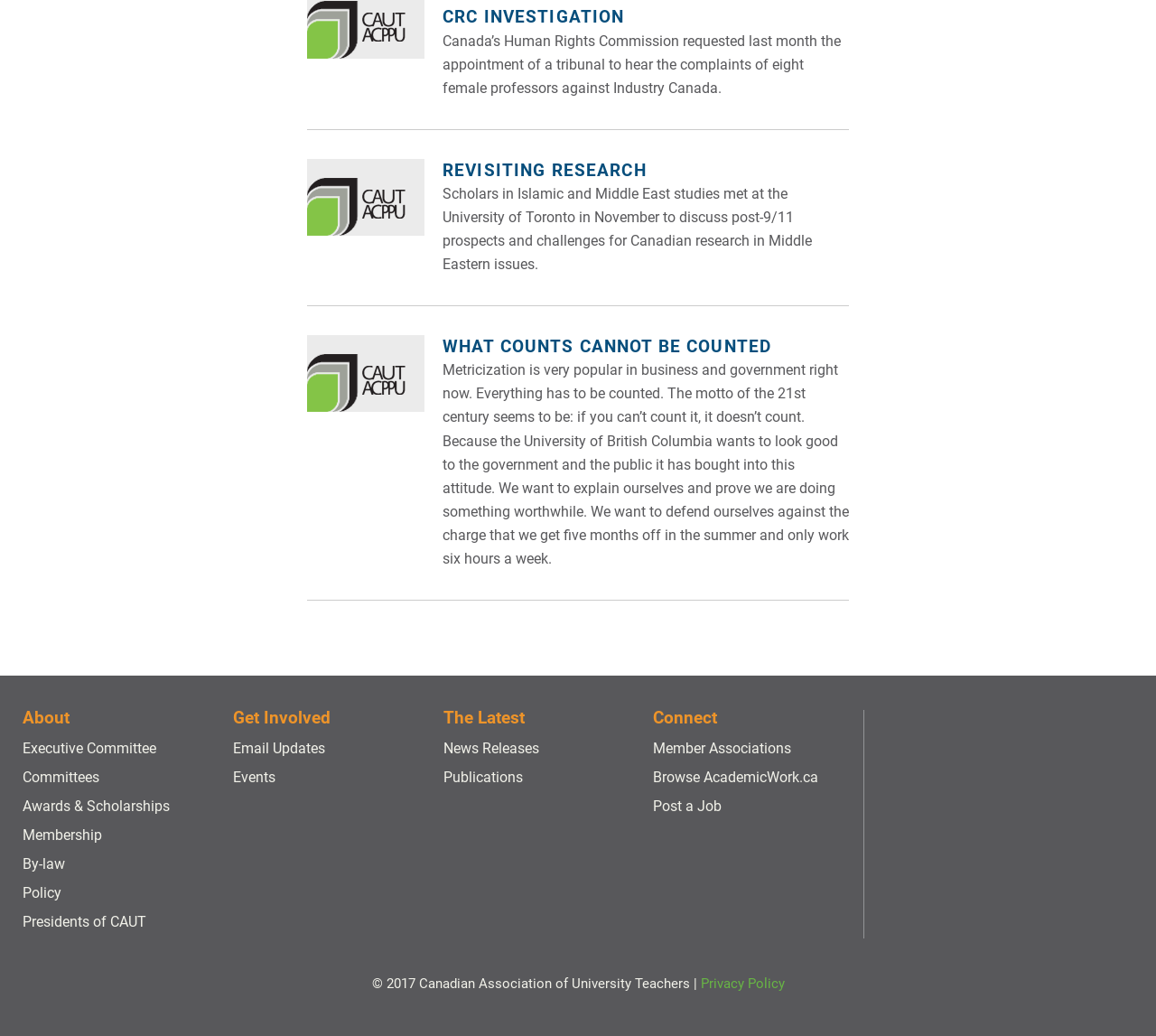Determine the bounding box coordinates in the format (top-left x, top-left y, bottom-right x, bottom-right y). Ensure all values are floating point numbers between 0 and 1. Identify the bounding box of the UI element described by: Member Associations

[0.565, 0.714, 0.685, 0.731]